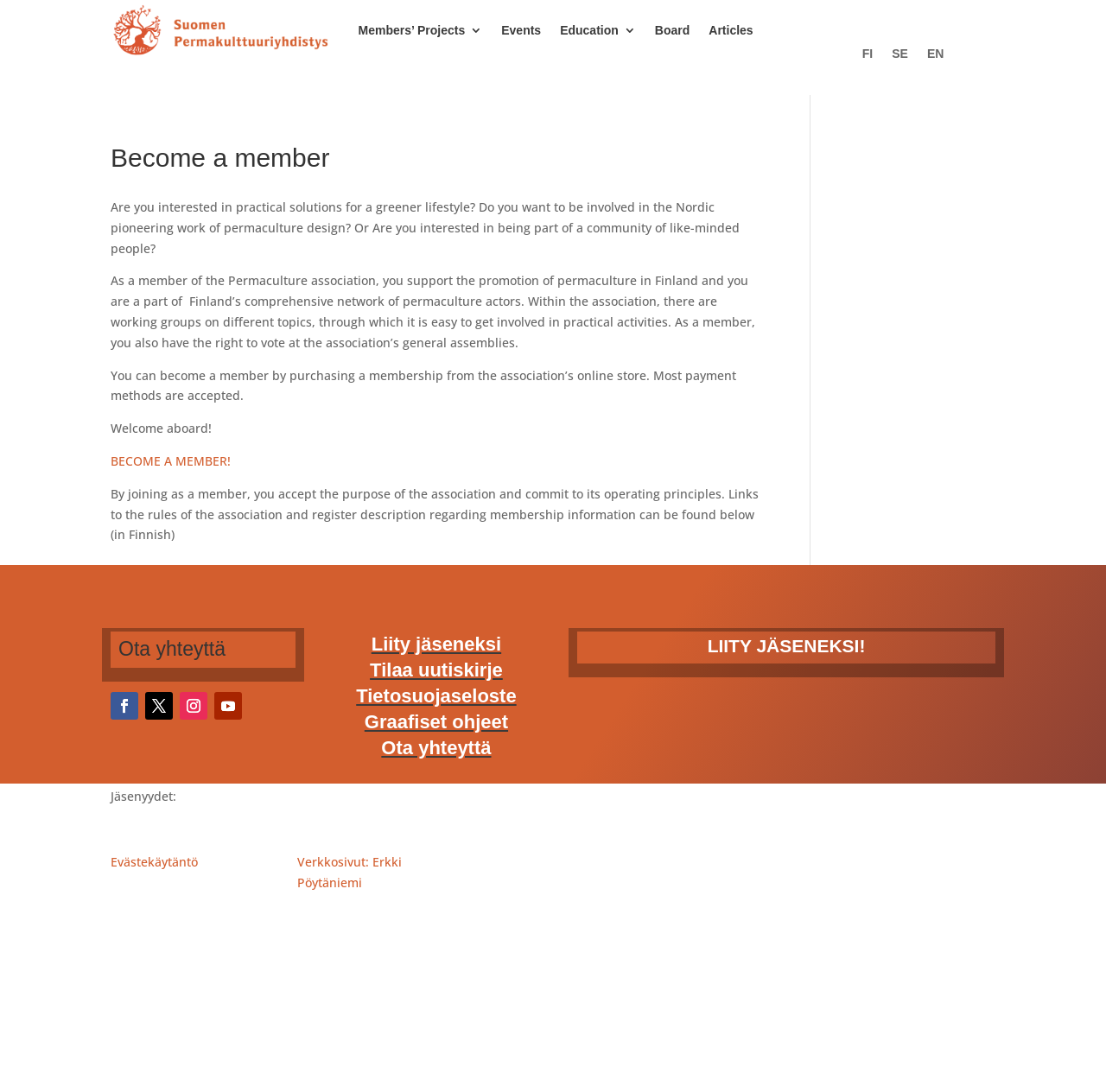Answer the question with a brief word or phrase:
What is the purpose of becoming a member of the Permaculture association?

Support permaculture in Finland